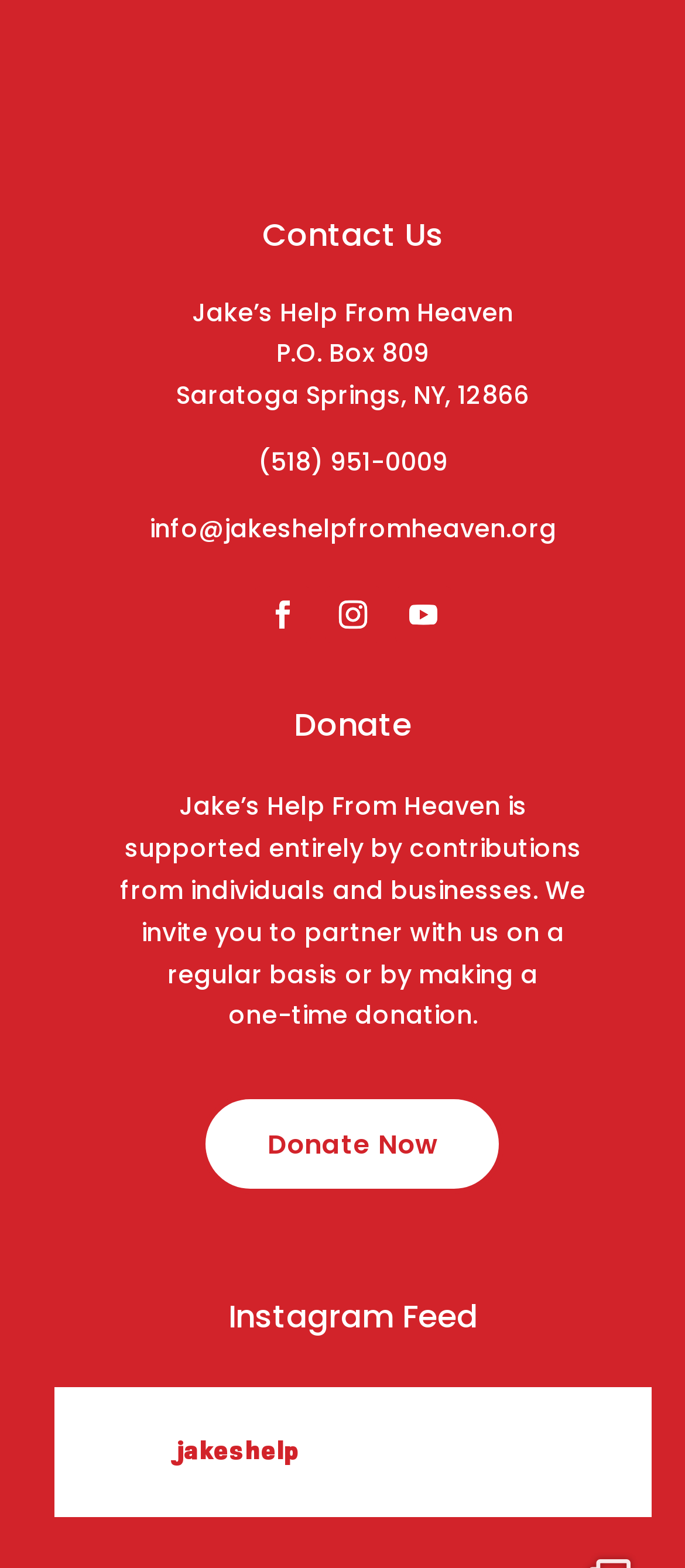What social media platform is linked?
Answer the question based on the image using a single word or a brief phrase.

Instagram